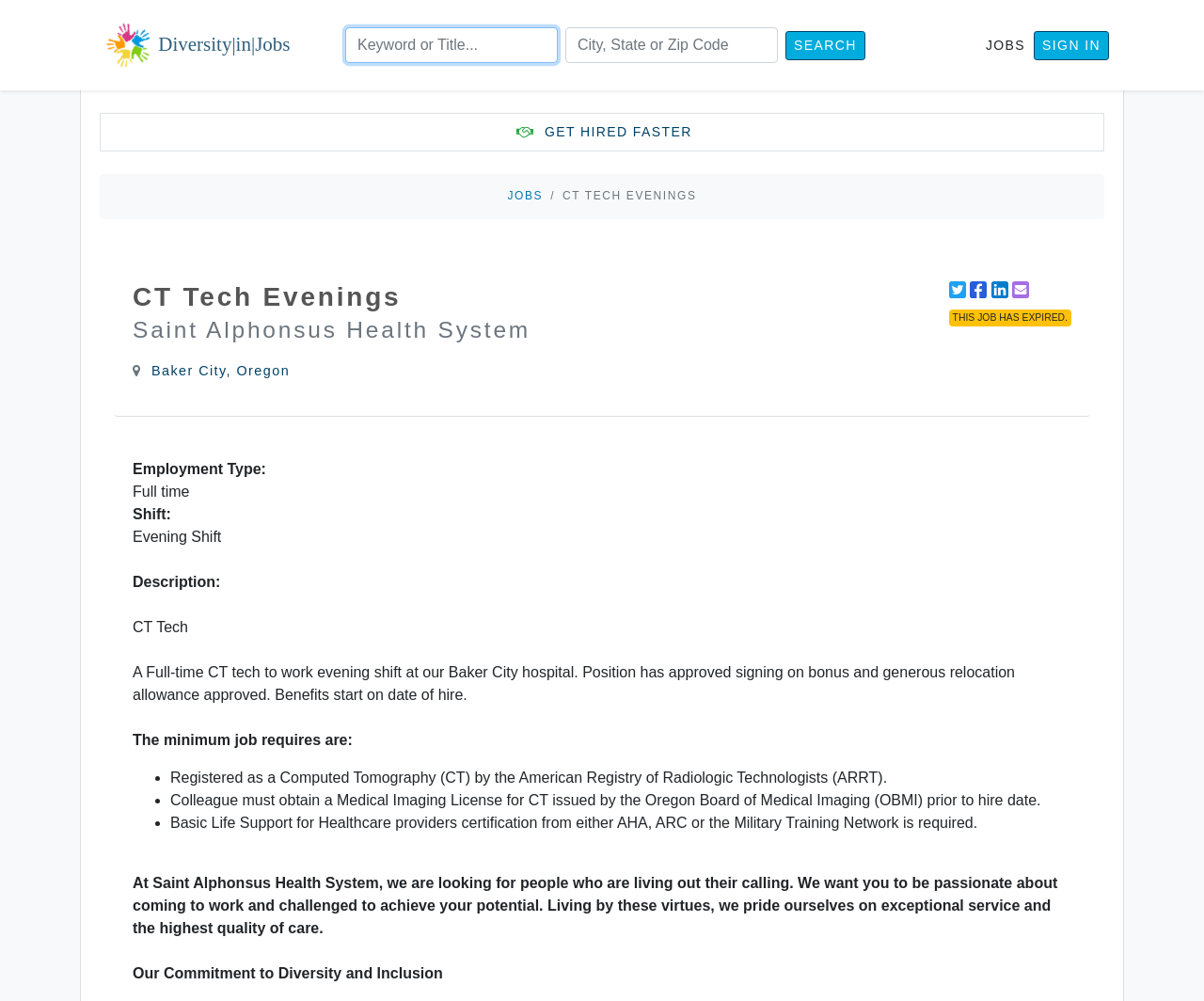Find the bounding box coordinates for the UI element whose description is: "alt="TMC261 block diagram" title="tmc260_block"". The coordinates should be four float numbers between 0 and 1, in the format [left, top, right, bottom].

None